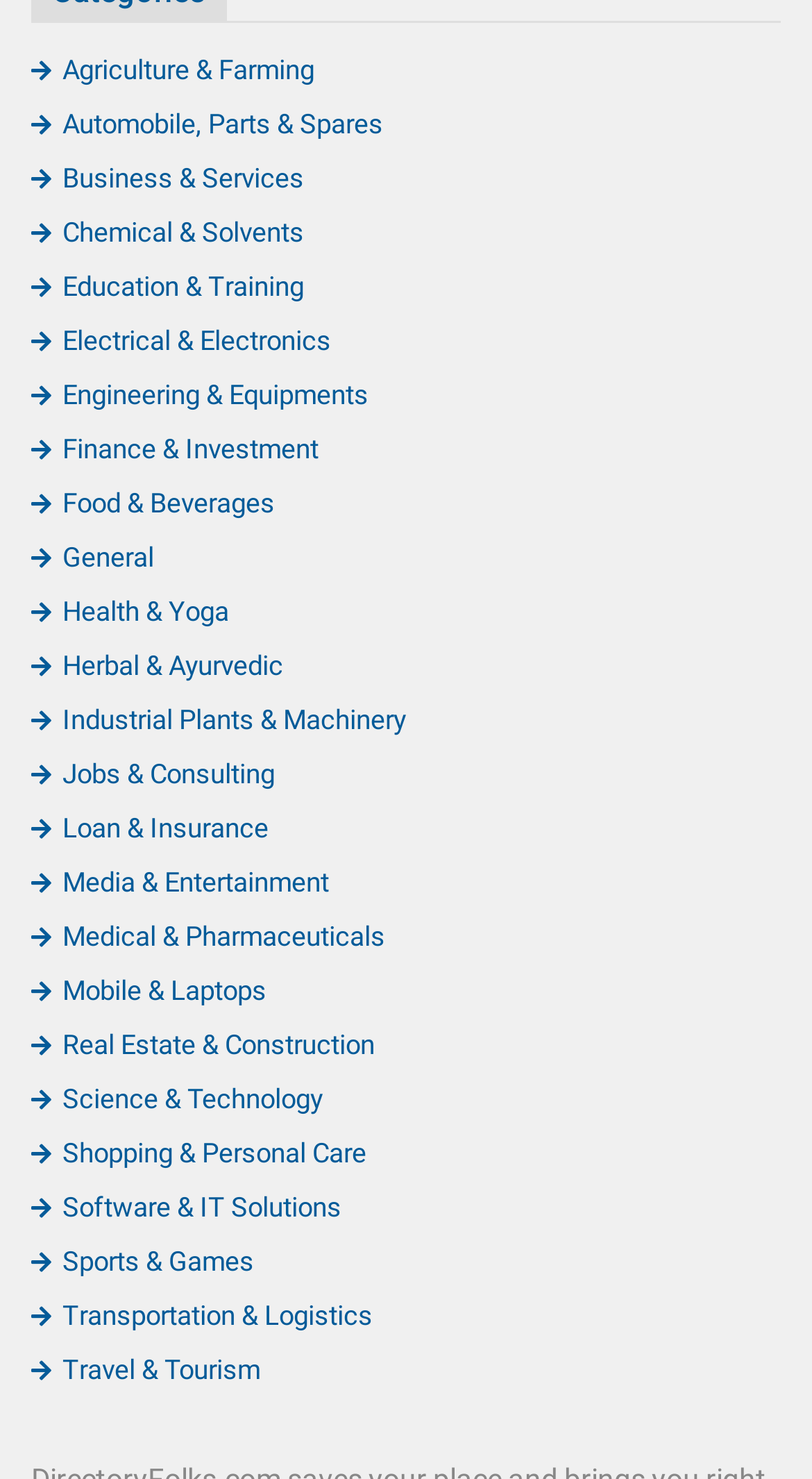Provide your answer in one word or a succinct phrase for the question: 
Is there a category for 'Real Estate & Construction' on the webpage?

Yes